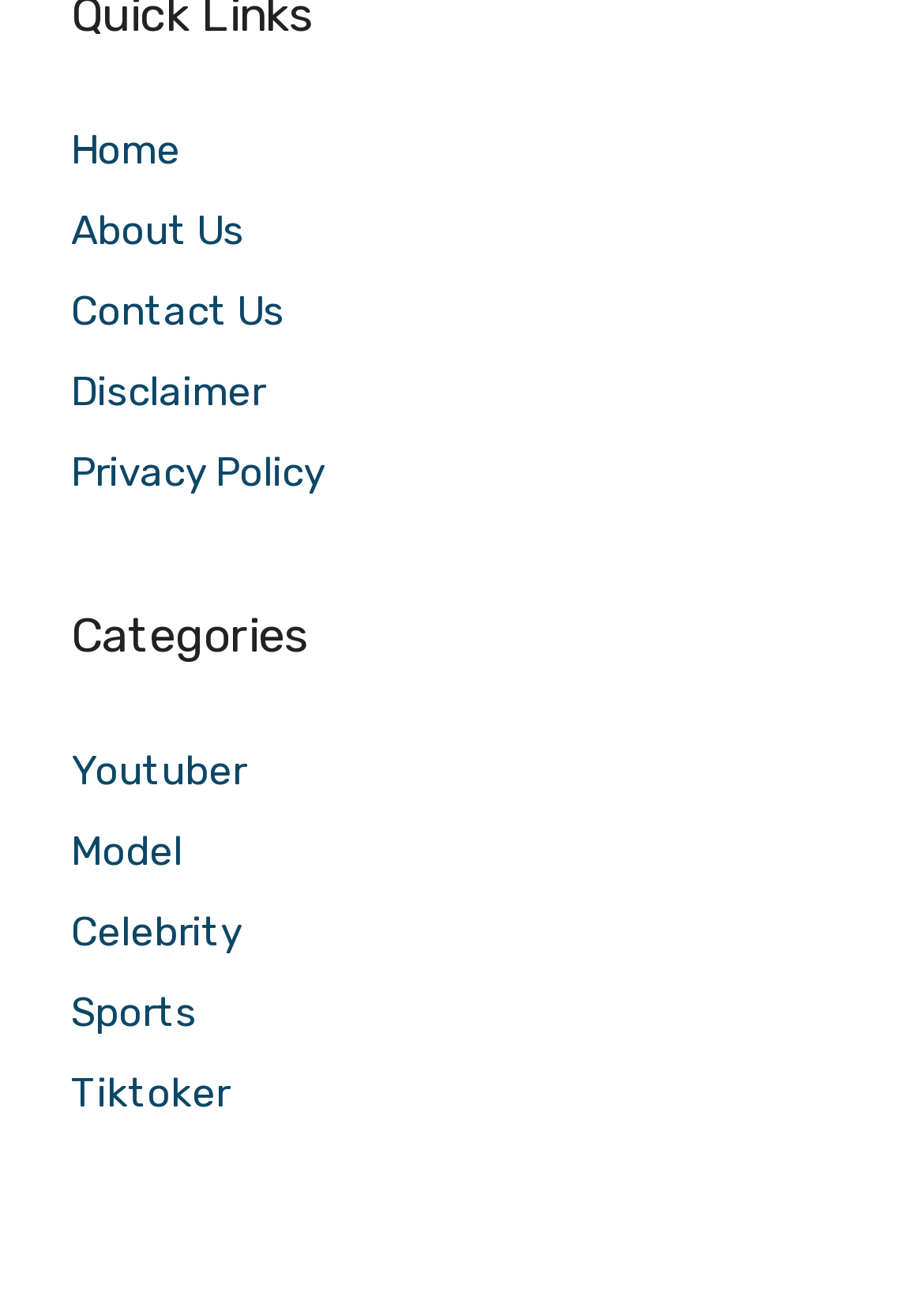Please identify the bounding box coordinates for the region that you need to click to follow this instruction: "go to home page".

[0.077, 0.096, 0.195, 0.132]